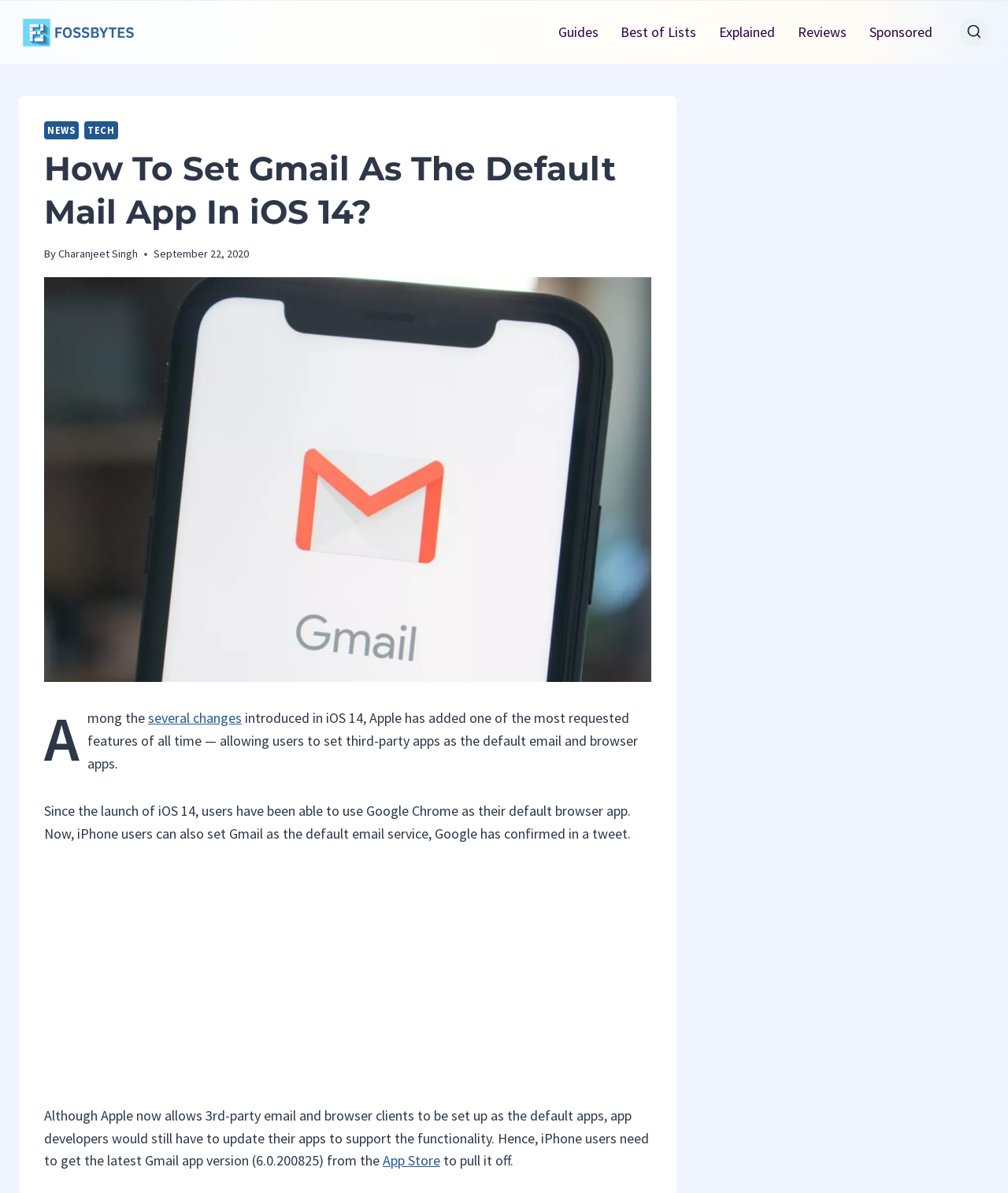What is the new feature introduced in iOS 14?
Provide a detailed and well-explained answer to the question.

I found the new feature introduced in iOS 14 by reading the article, which mentions that Apple has added one of the most requested features of all time — allowing users to set third-party apps as the default email and browser apps.